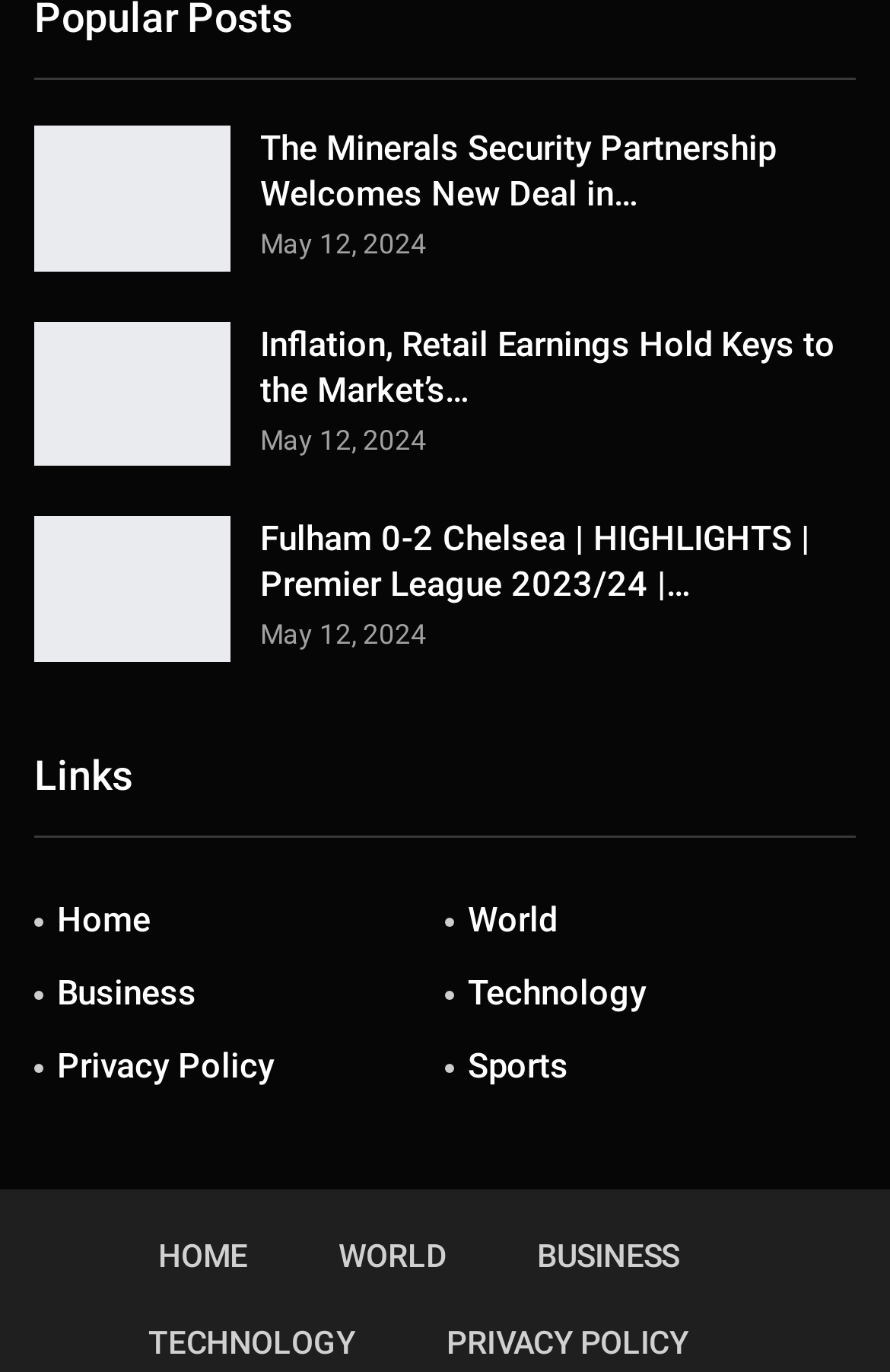Please provide a short answer using a single word or phrase for the question:
What is the date of the latest news article?

May 12, 2024